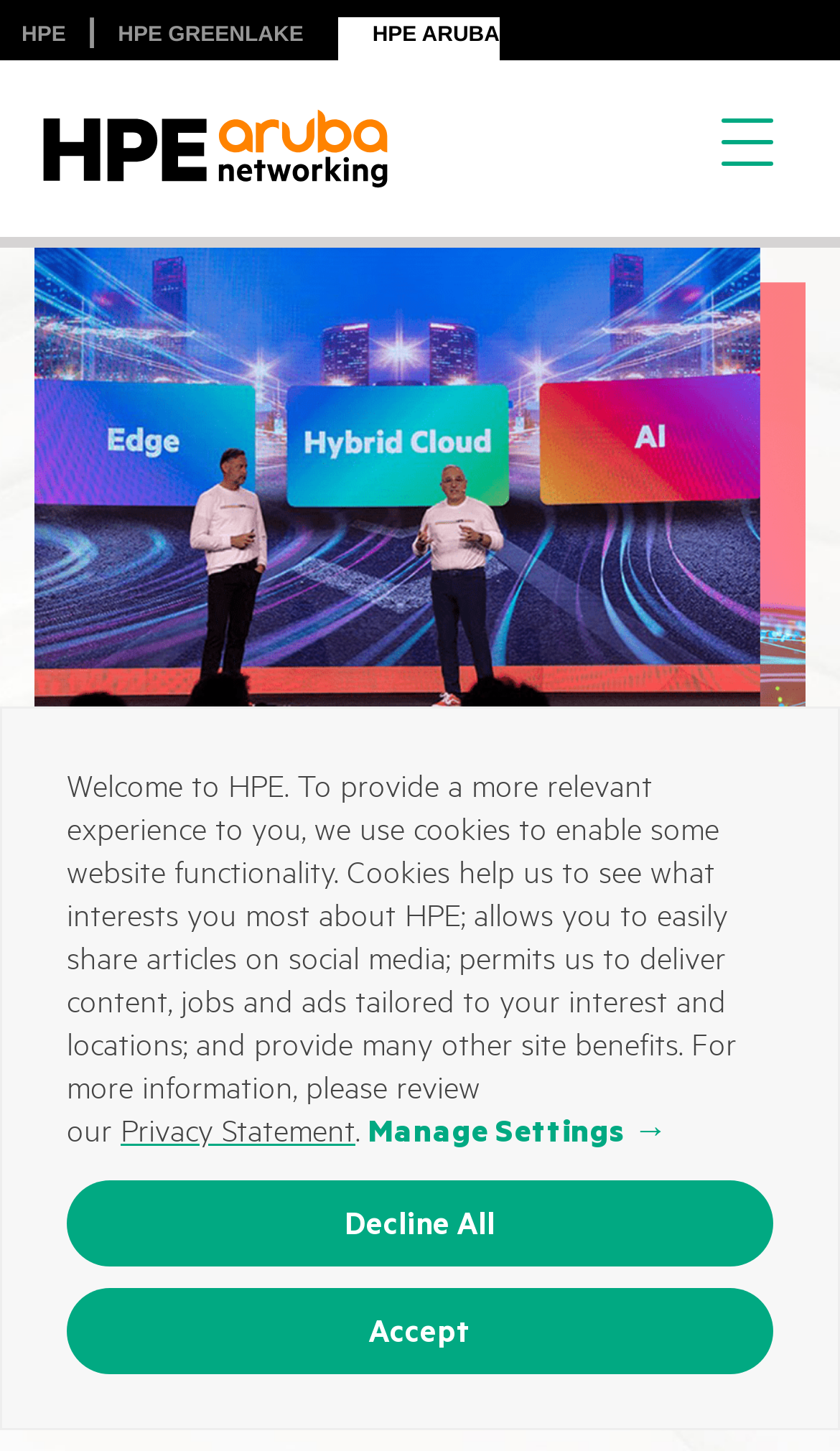Bounding box coordinates are specified in the format (top-left x, top-left y, bottom-right x, bottom-right y). All values are floating point numbers bounded between 0 and 1. Please provide the bounding box coordinate of the region this sentence describes: Decline All

[0.079, 0.813, 0.921, 0.873]